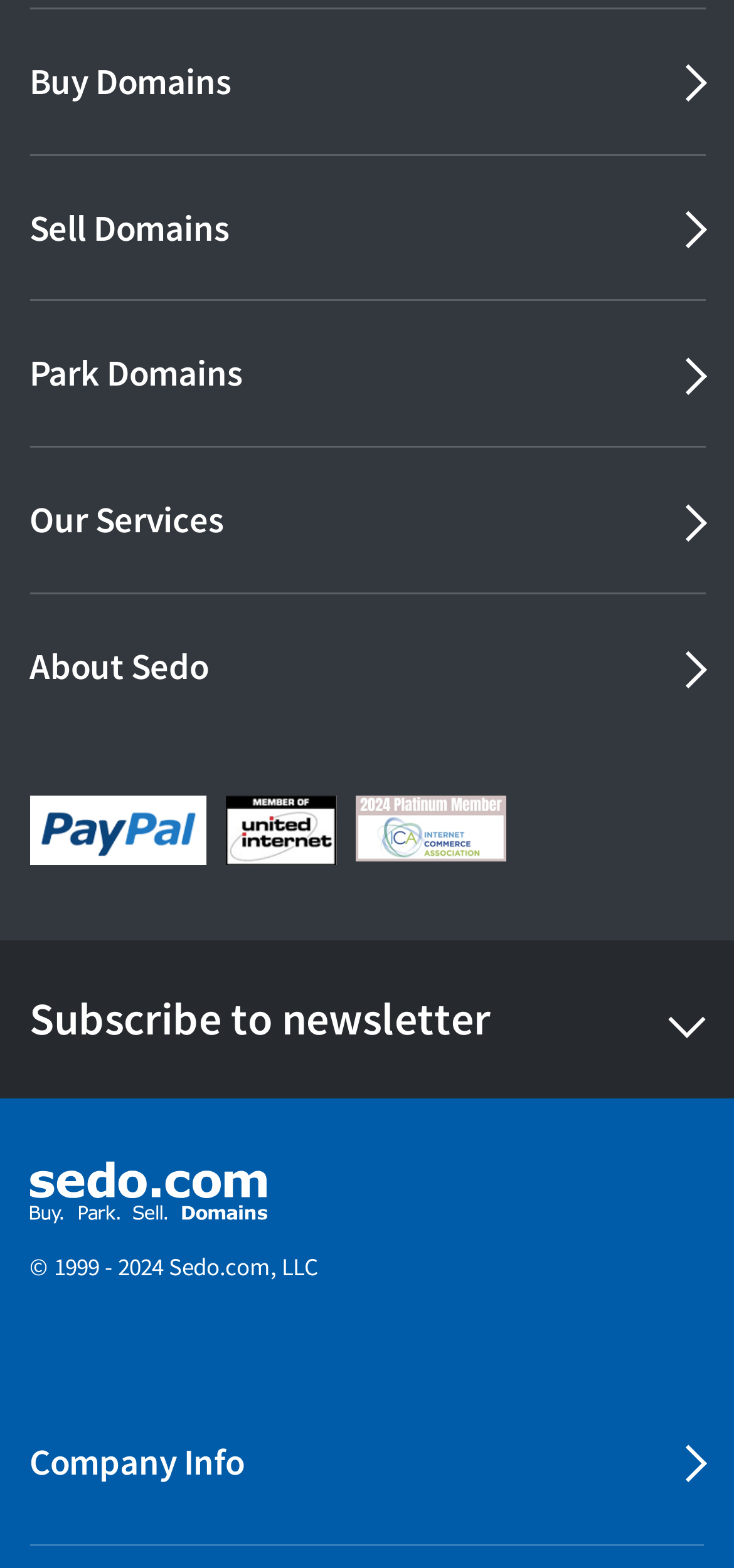What is the copyright year range?
Provide a fully detailed and comprehensive answer to the question.

The copyright year range can be found at the bottom of the webpage, which states '© 1999 - 2024 Sedo.com, LLC'.